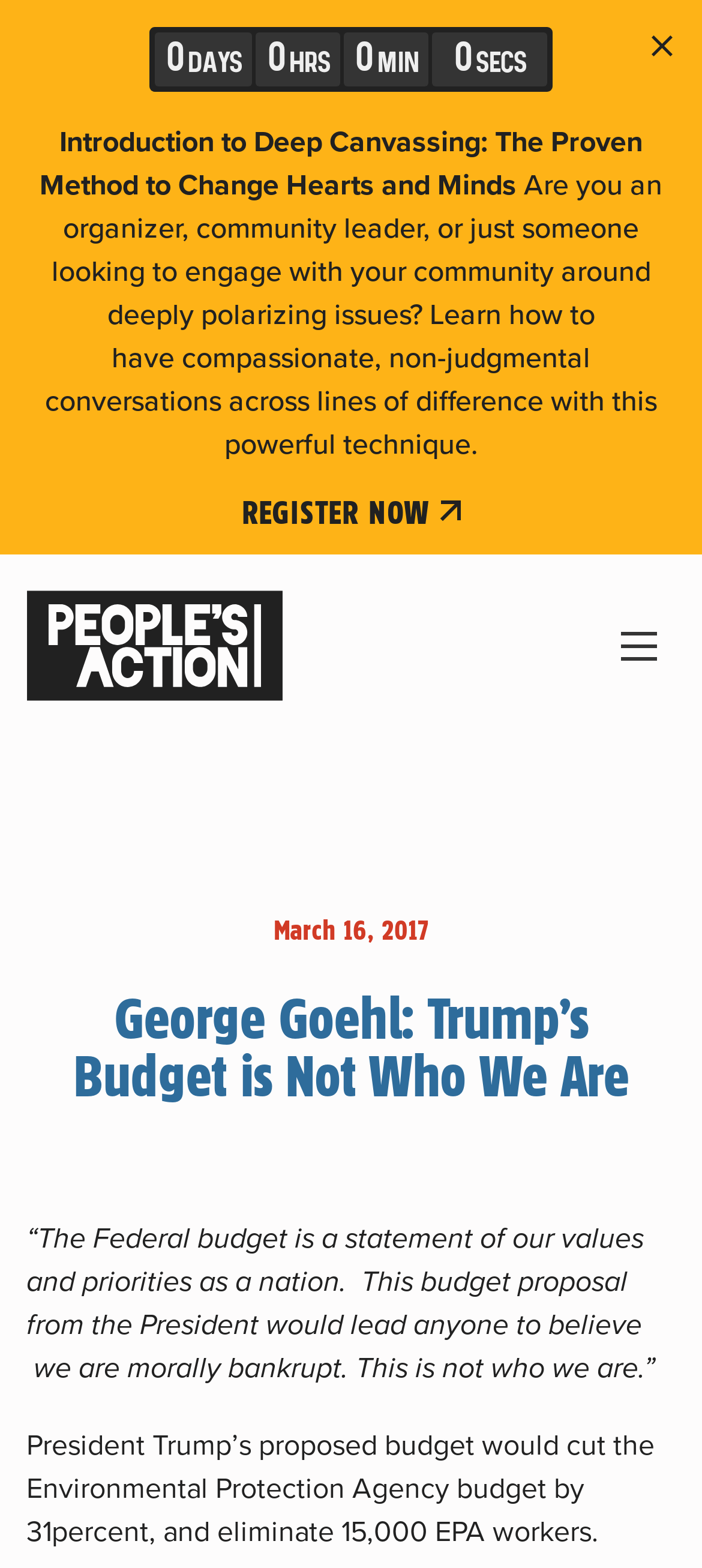Using the description: "Register Now", identify the bounding box of the corresponding UI element in the screenshot.

[0.344, 0.316, 0.656, 0.337]